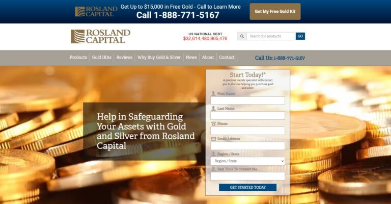What information is required to fill in the registration form?
Look at the image and respond to the question as thoroughly as possible.

According to the caption, the registration form on the webpage invites visitors to fill in their details, including their name, email, and phone number, which suggests that this information is necessary to complete the registration process and receive personalized service from Rosland Capital.